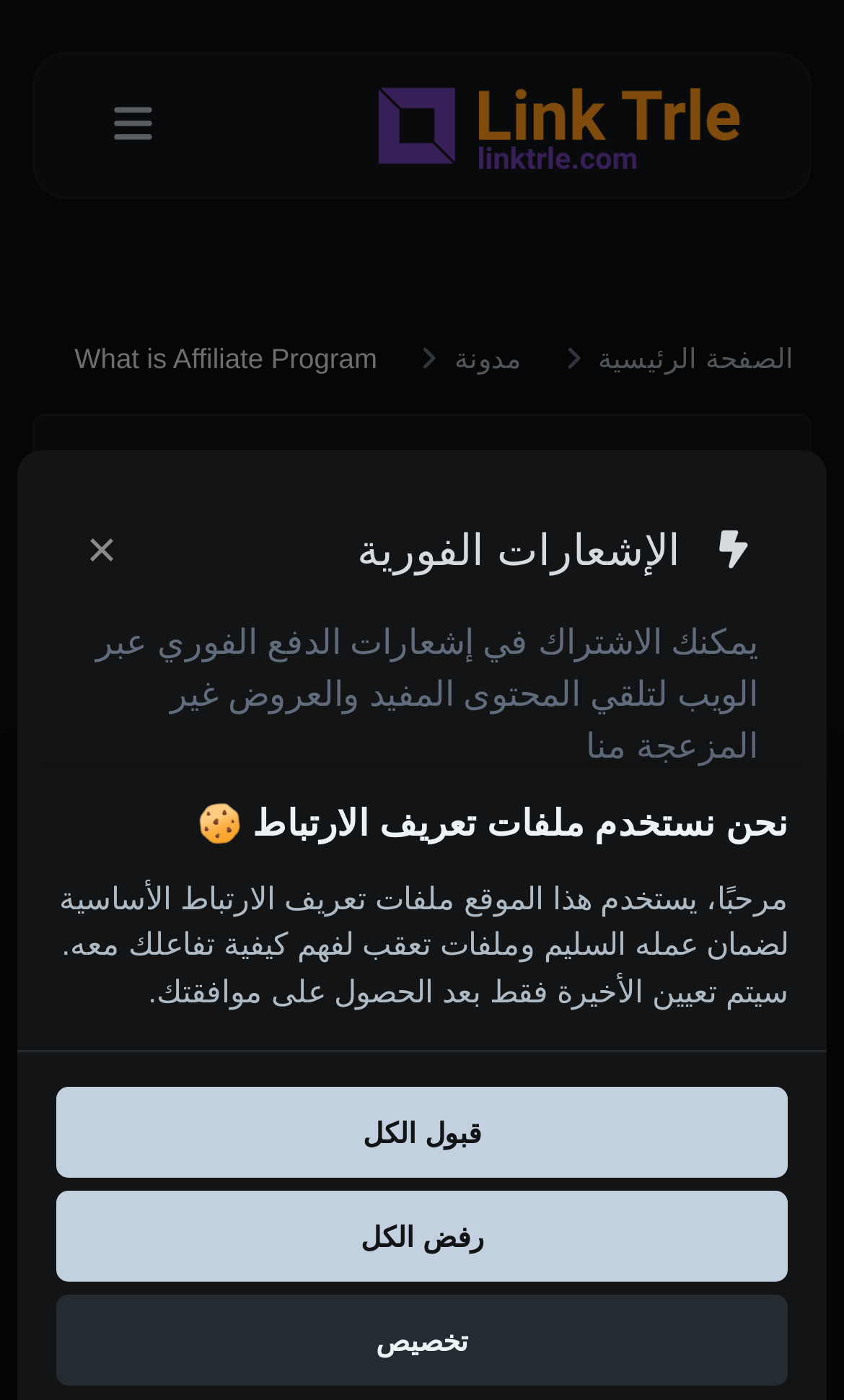Kindly provide the bounding box coordinates of the section you need to click on to fulfill the given instruction: "Close the notification".

[0.103, 0.371, 0.139, 0.418]